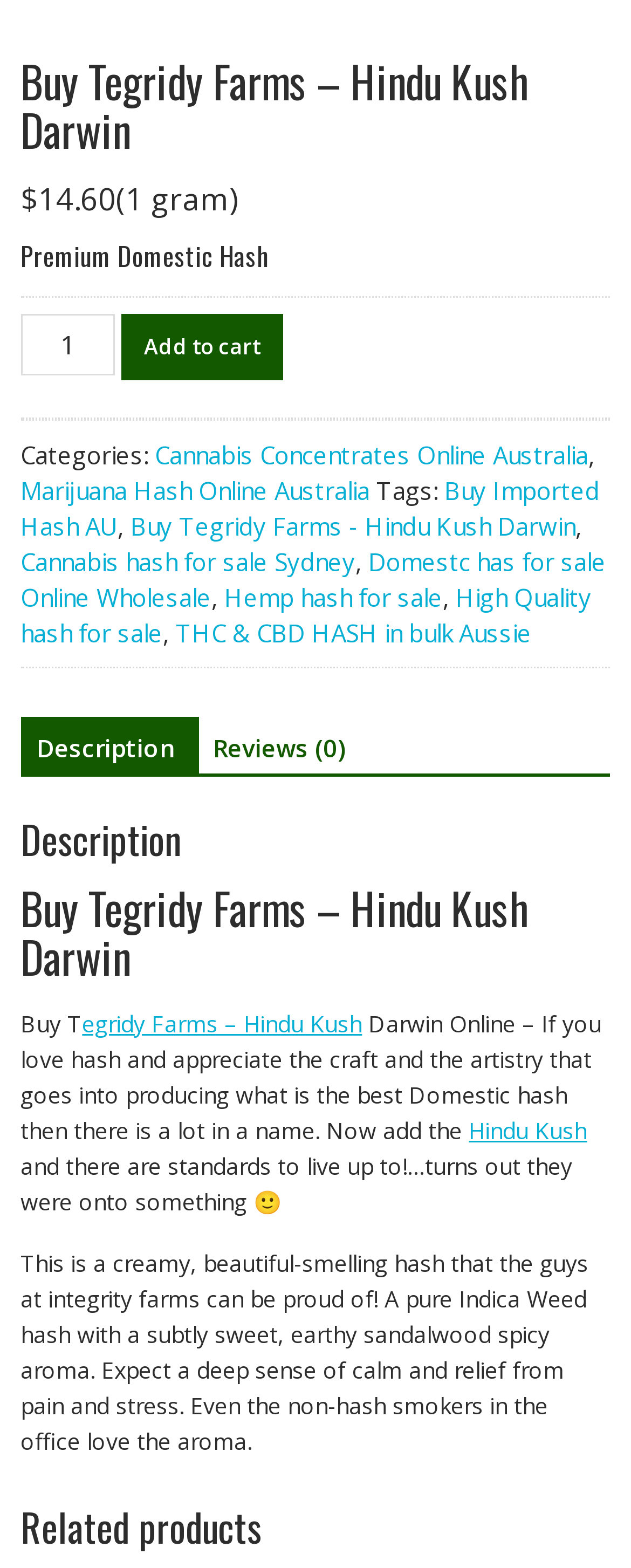Please provide a brief answer to the following inquiry using a single word or phrase:
What is the description of the product?

A creamy, beautiful-smelling hash